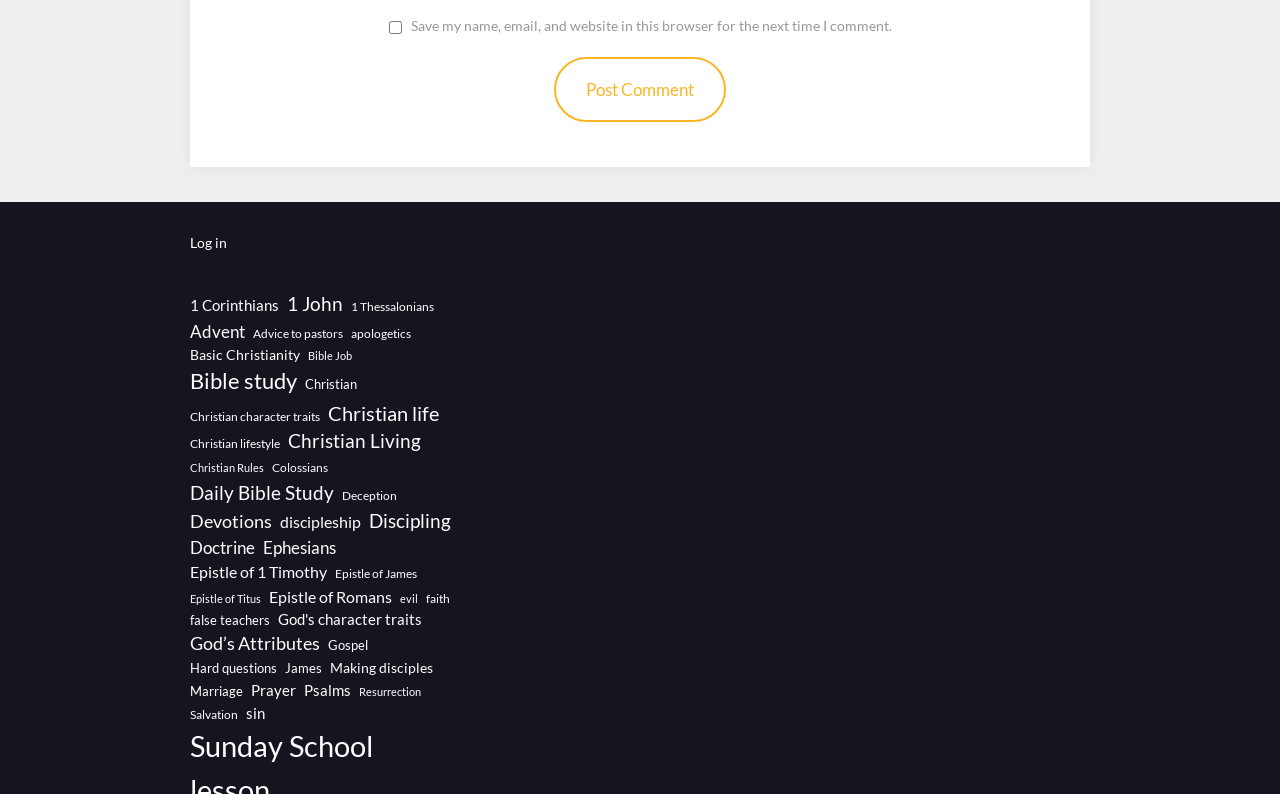Please provide the bounding box coordinates for the element that needs to be clicked to perform the following instruction: "Click the '1 Corinthians' link". The coordinates should be given as four float numbers between 0 and 1, i.e., [left, top, right, bottom].

[0.148, 0.37, 0.218, 0.399]